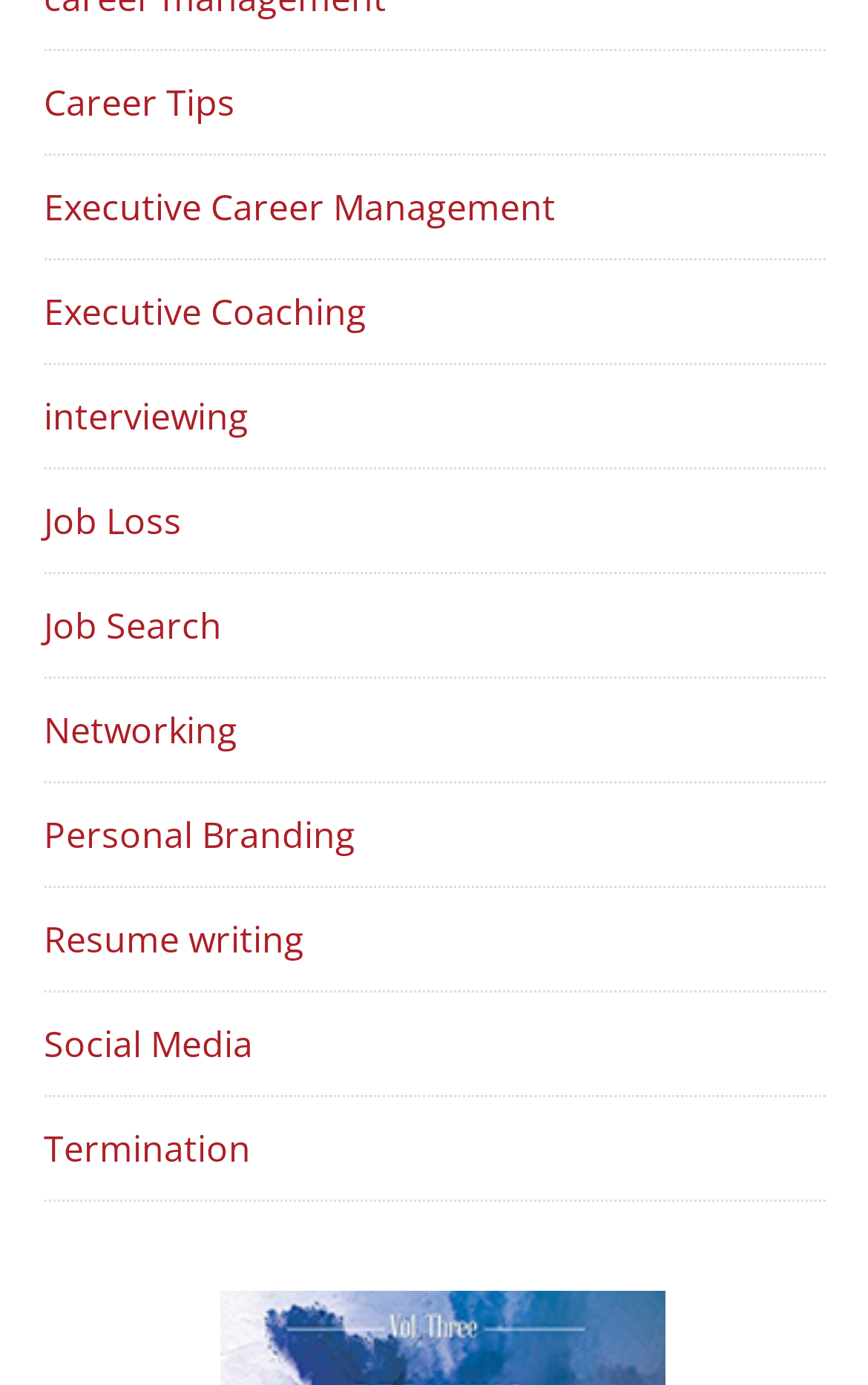Find the bounding box coordinates of the element's region that should be clicked in order to follow the given instruction: "Discover personal branding". The coordinates should consist of four float numbers between 0 and 1, i.e., [left, top, right, bottom].

[0.05, 0.584, 0.409, 0.62]